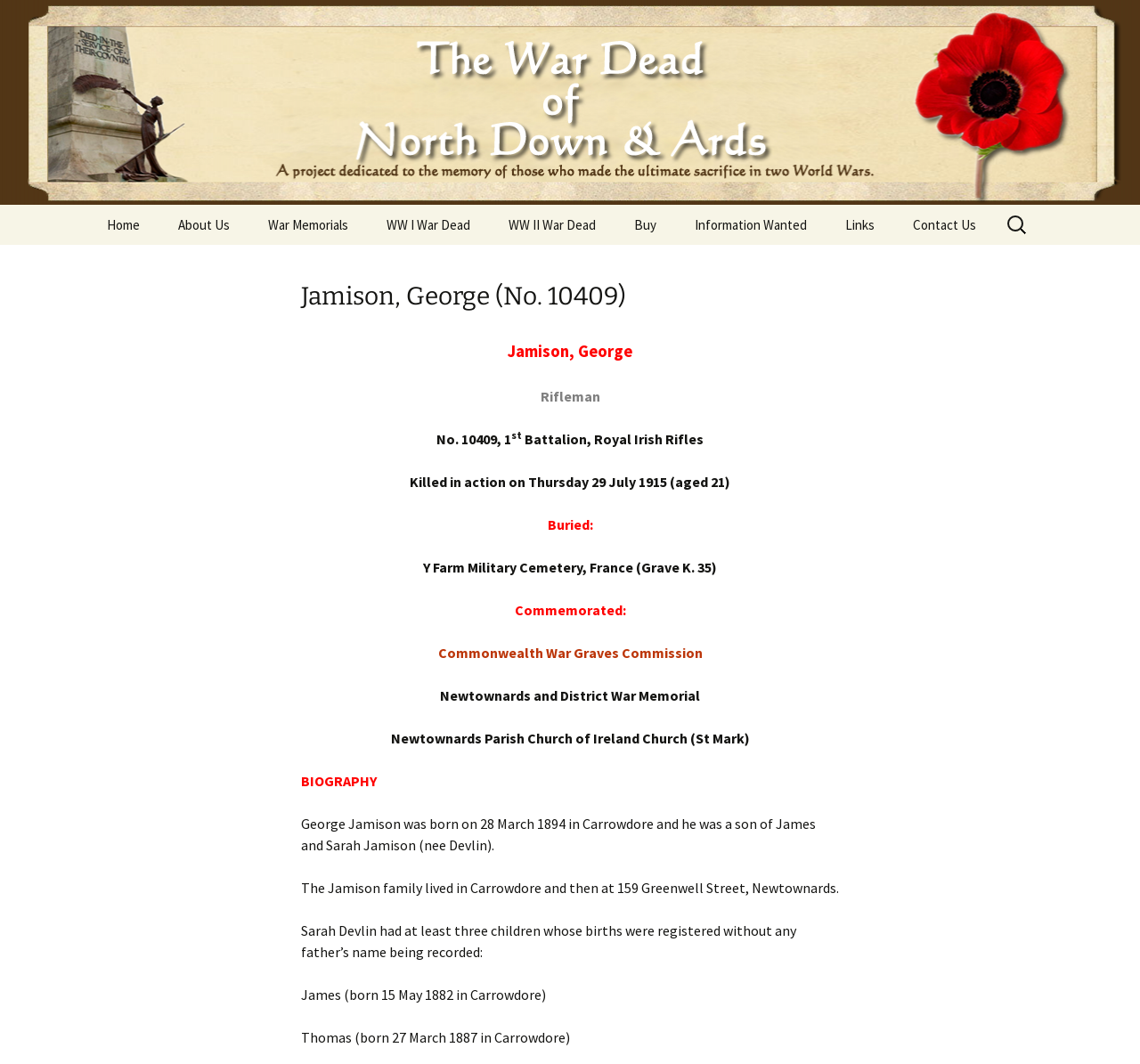Bounding box coordinates should be provided in the format (top-left x, top-left y, bottom-right x, bottom-right y) with all values between 0 and 1. Identify the bounding box for this UI element: Specifications

None